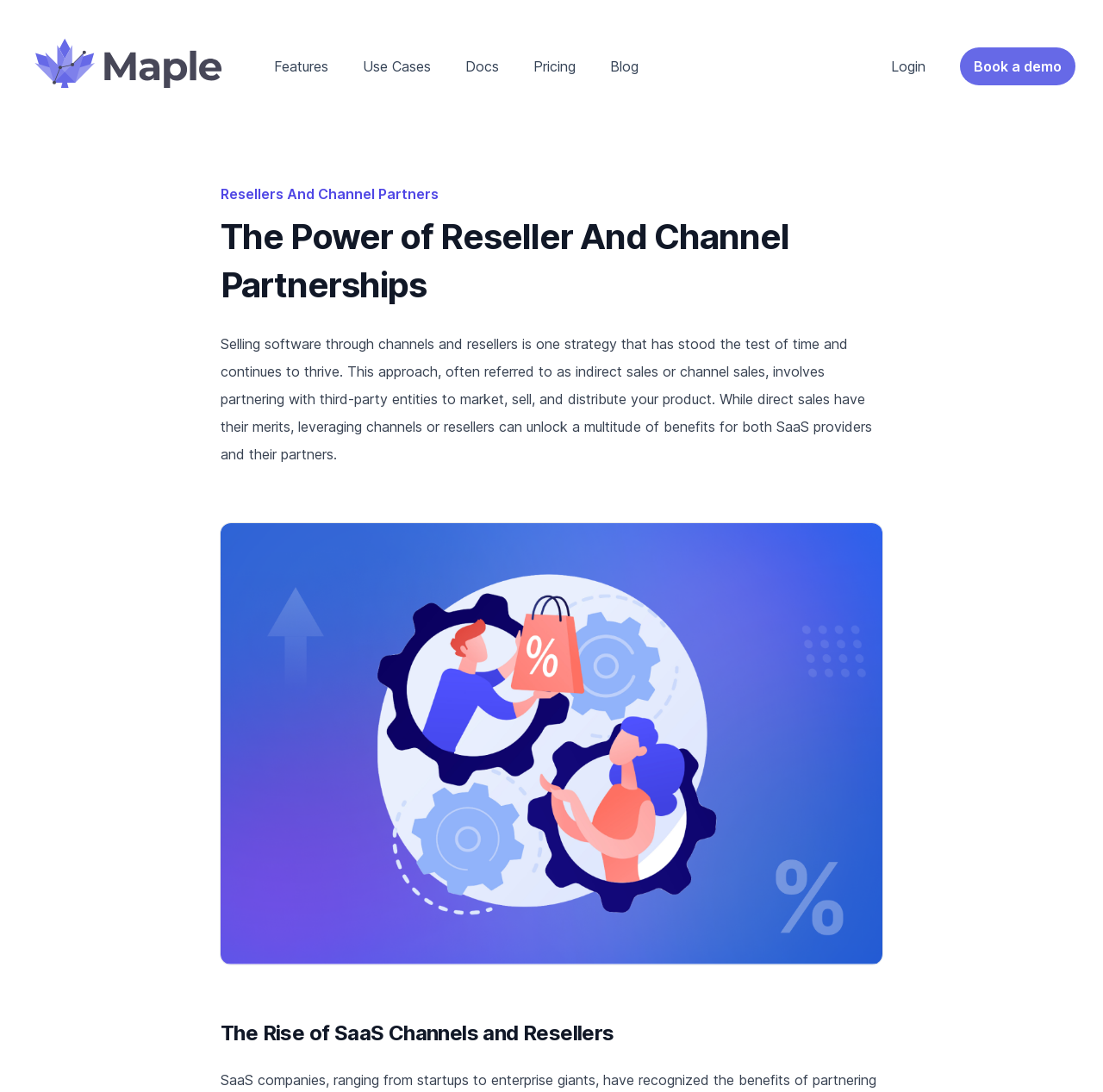Please pinpoint the bounding box coordinates for the region I should click to adhere to this instruction: "go to home page".

[0.025, 0.032, 0.205, 0.084]